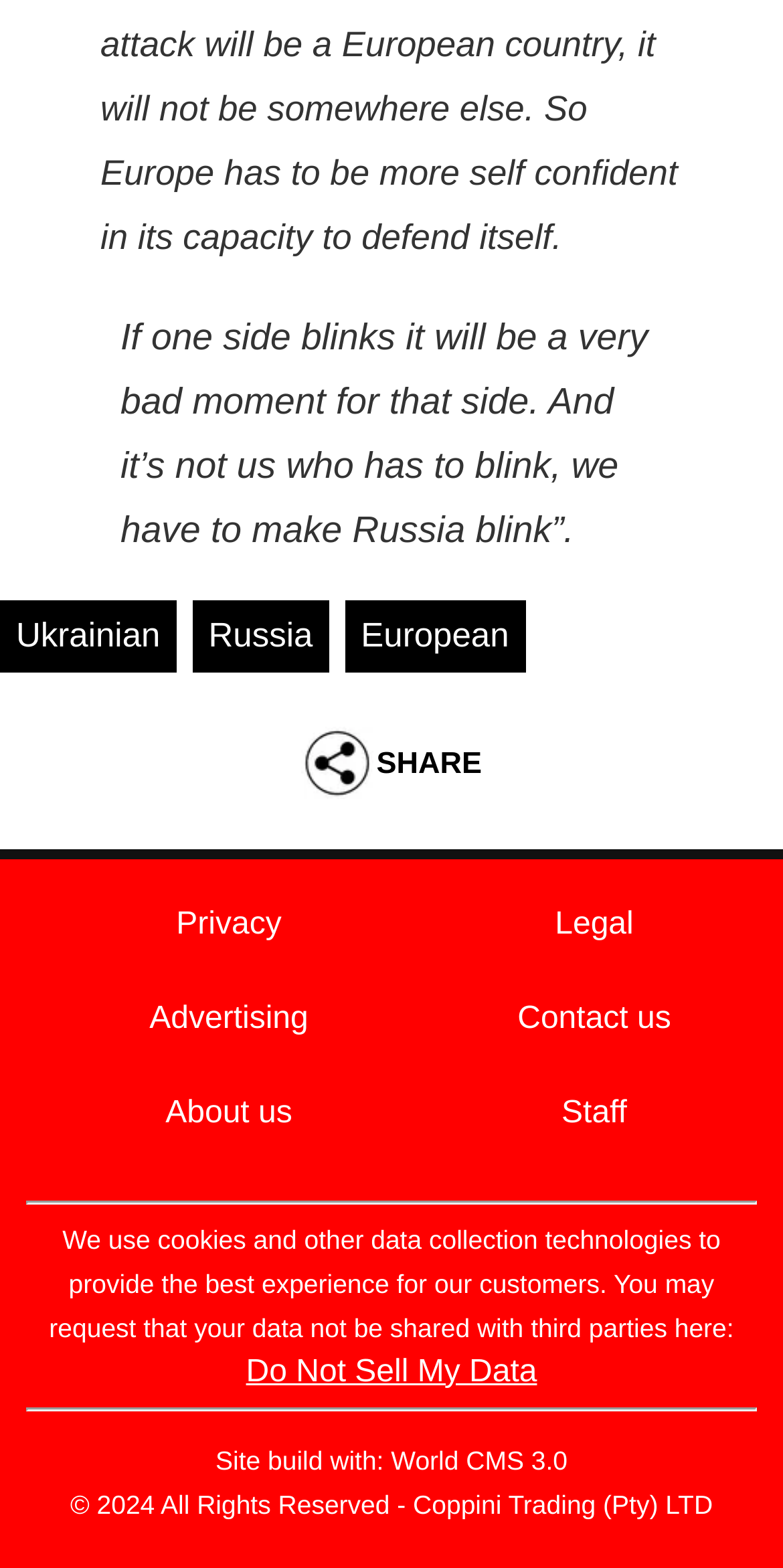Locate the bounding box for the described UI element: "Contact us". Ensure the coordinates are four float numbers between 0 and 1, formatted as [left, top, right, bottom].

[0.661, 0.62, 0.857, 0.641]